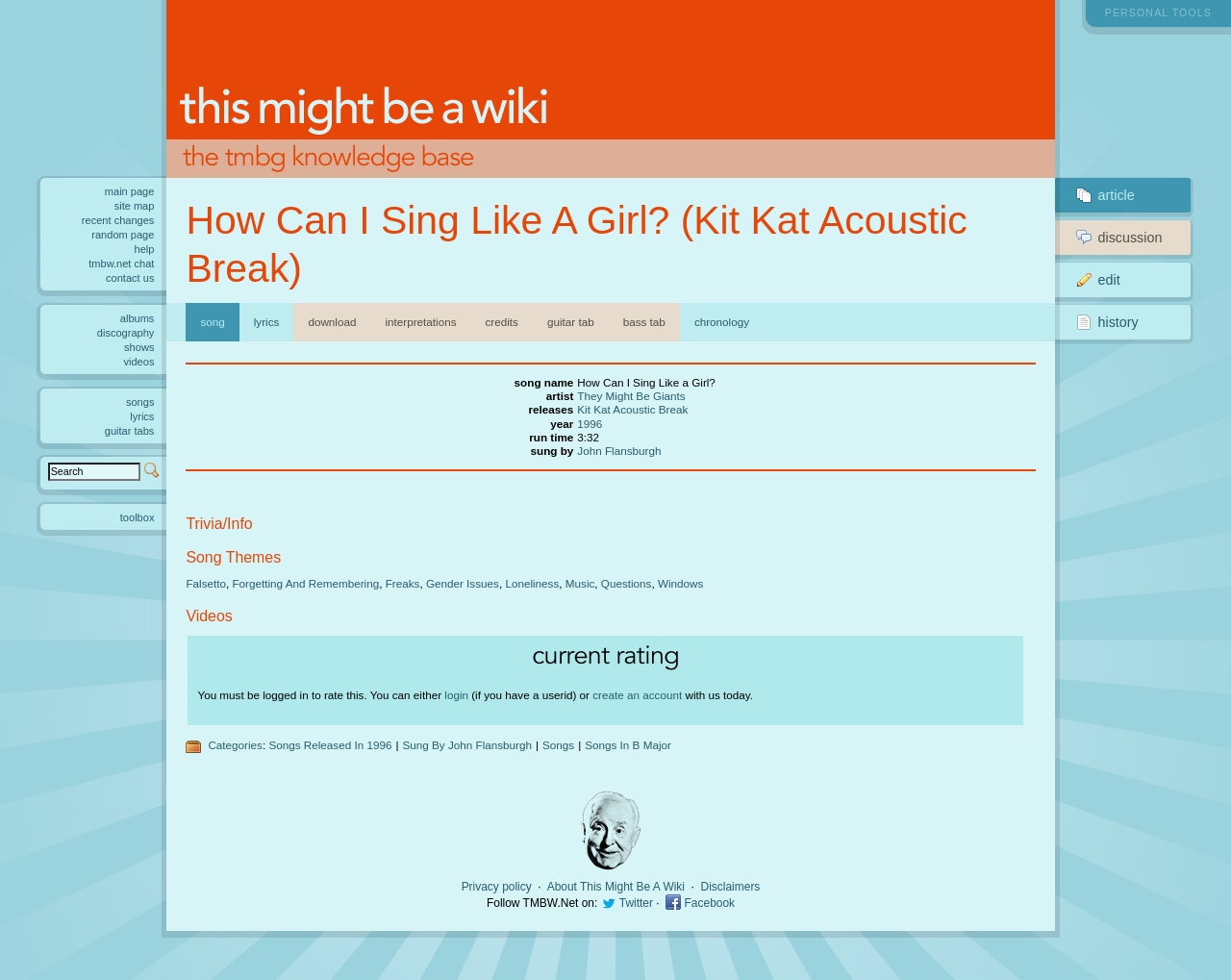Who is the artist of the song?
Using the details shown in the screenshot, provide a comprehensive answer to the question.

The artist of the song can be found in the 'Song Info' table, in the row where the first column is 'artist', and the second column is 'They Might Be Giants'.